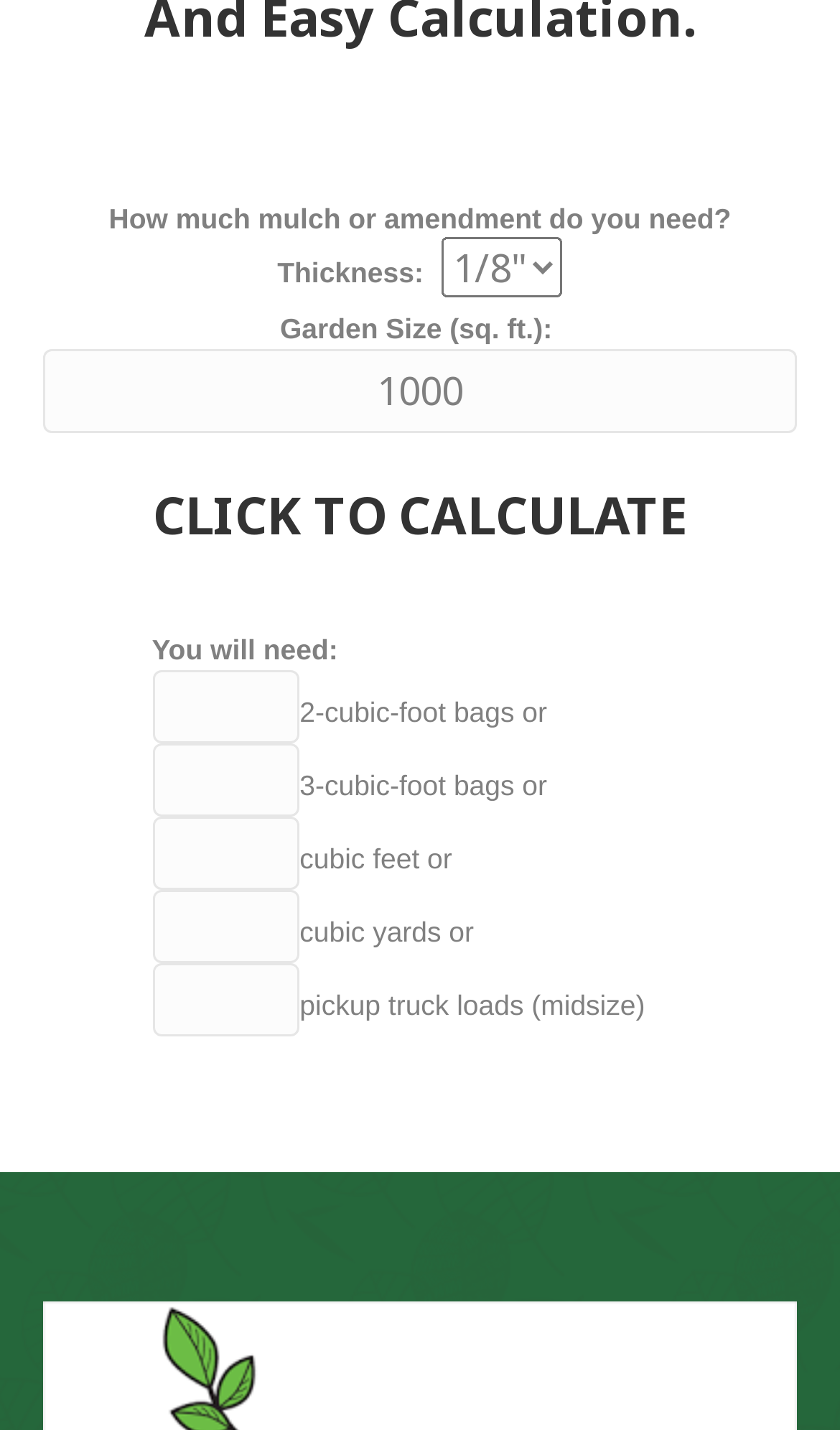Carefully examine the image and provide an in-depth answer to the question: What are the options for measuring the amount of mulch or amendment needed?

The webpage provides a list of options for measuring the amount of mulch or amendment needed, including cubic feet, cubic yards, 2-cubic-foot bags, 3-cubic-foot bags, and pickup truck loads (midsize).